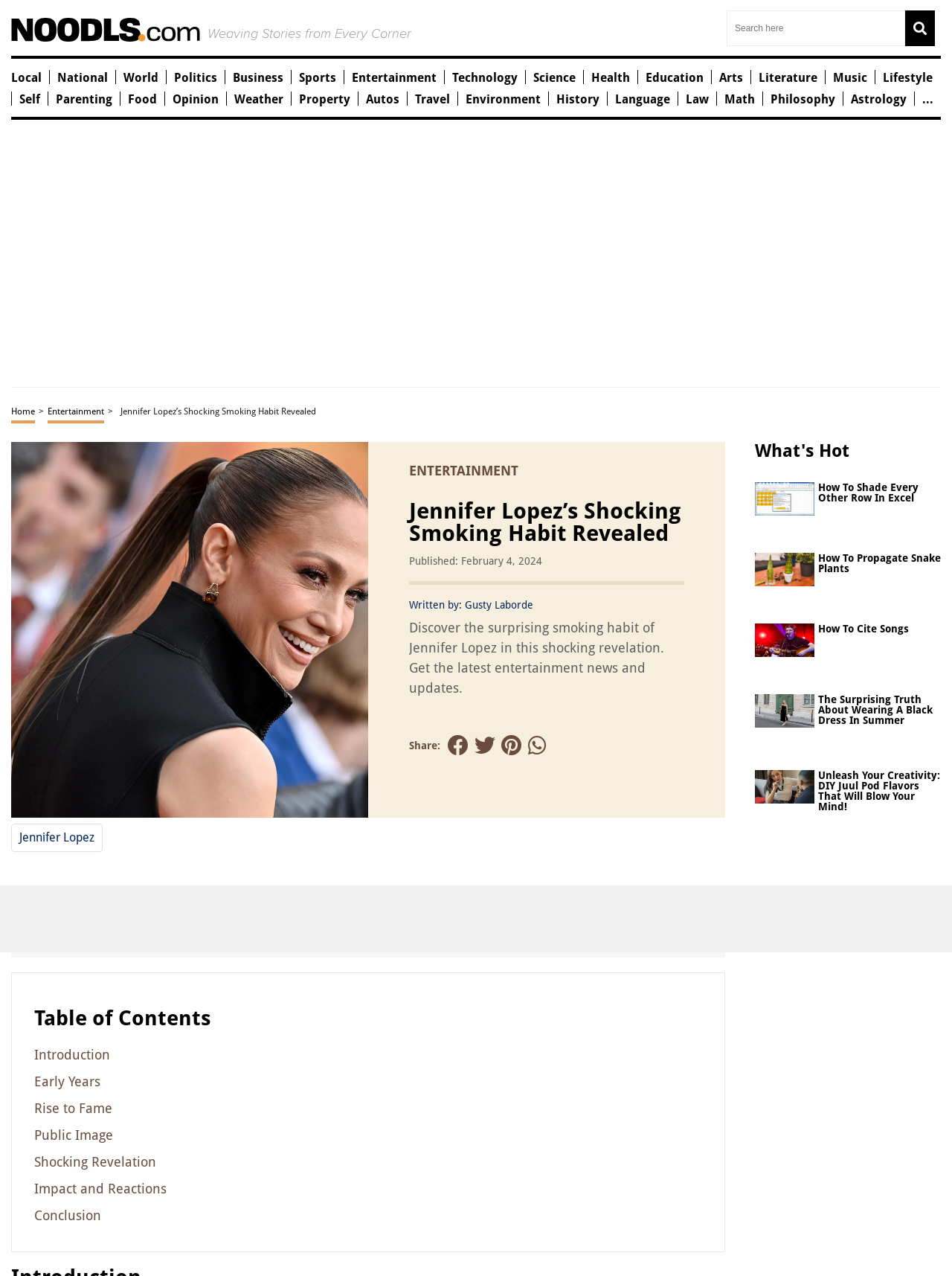Locate the bounding box coordinates of the element I should click to achieve the following instruction: "Learn more about affiliate links".

[0.576, 0.728, 0.65, 0.74]